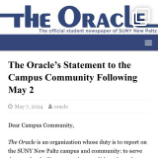Generate an elaborate description of what you see in the image.

The image features a screenshot of an article header from "The Oracle," the official student newspaper of SUNY New Paltz. The title reads "The Oracle's Statement to the Campus Community Following May 2," indicating it addresses events or issues relevant to the campus environment. Below the title, the date is noted as May 5, 2016, signifying the publication's timeliness in communicating important messages to its readership. The header also includes the newspaper's logo, emphasizing its identity as a source of news and information for the university community.